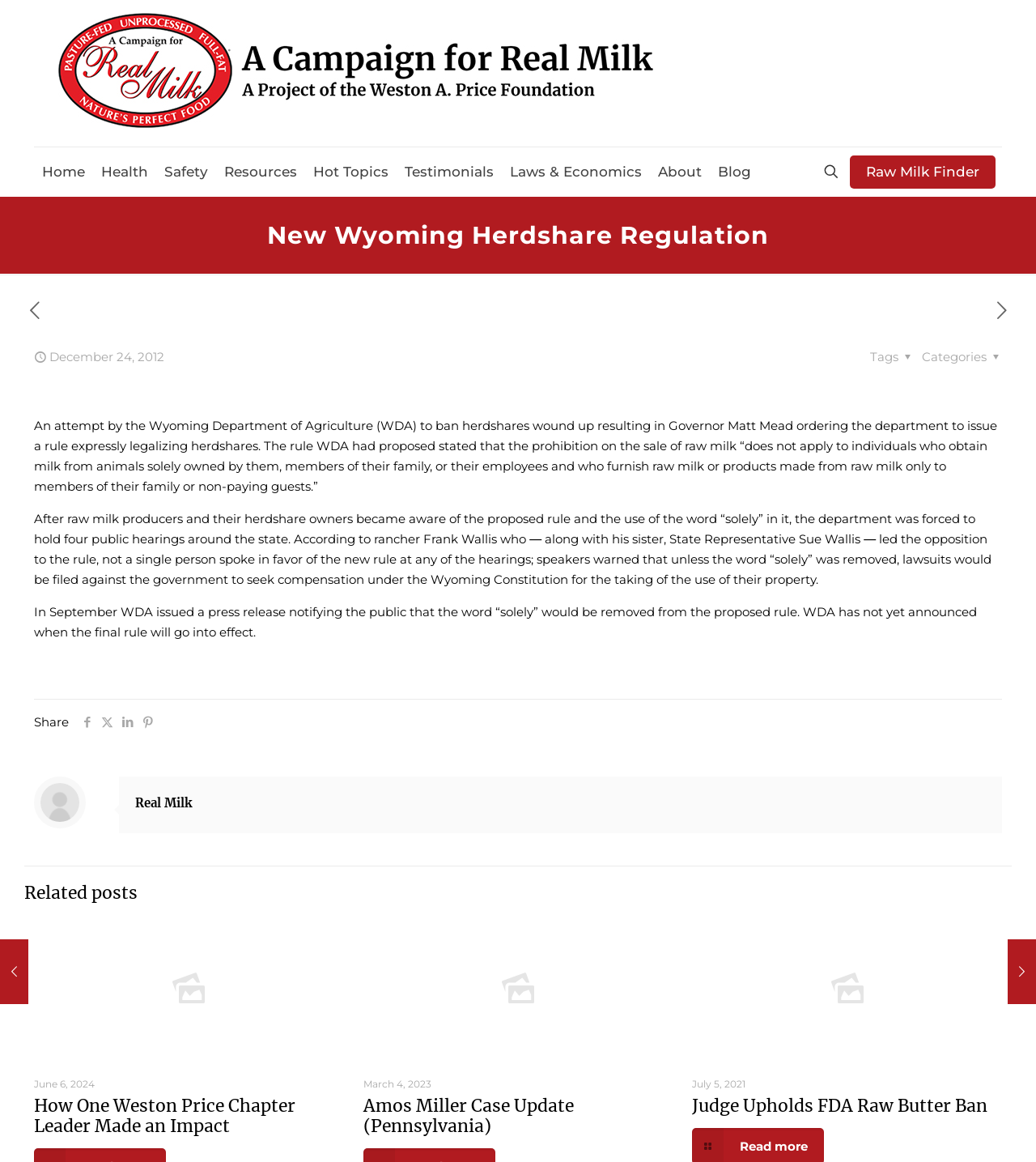Respond to the question below with a concise word or phrase:
What is the category of the webpage?

Health